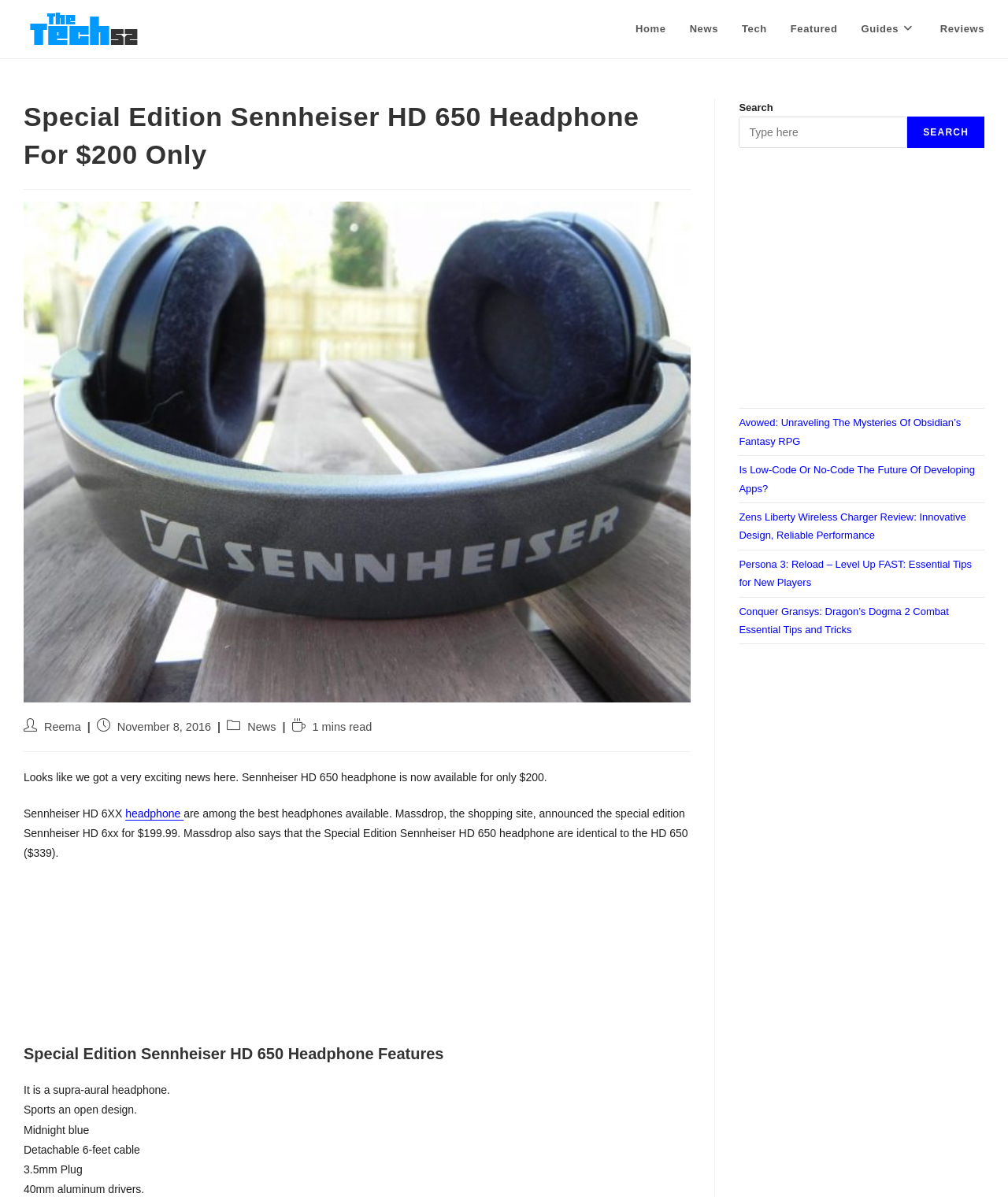What is the color of the Special Edition Sennheiser HD 650 headphone?
Using the image, respond with a single word or phrase.

Midnight blue